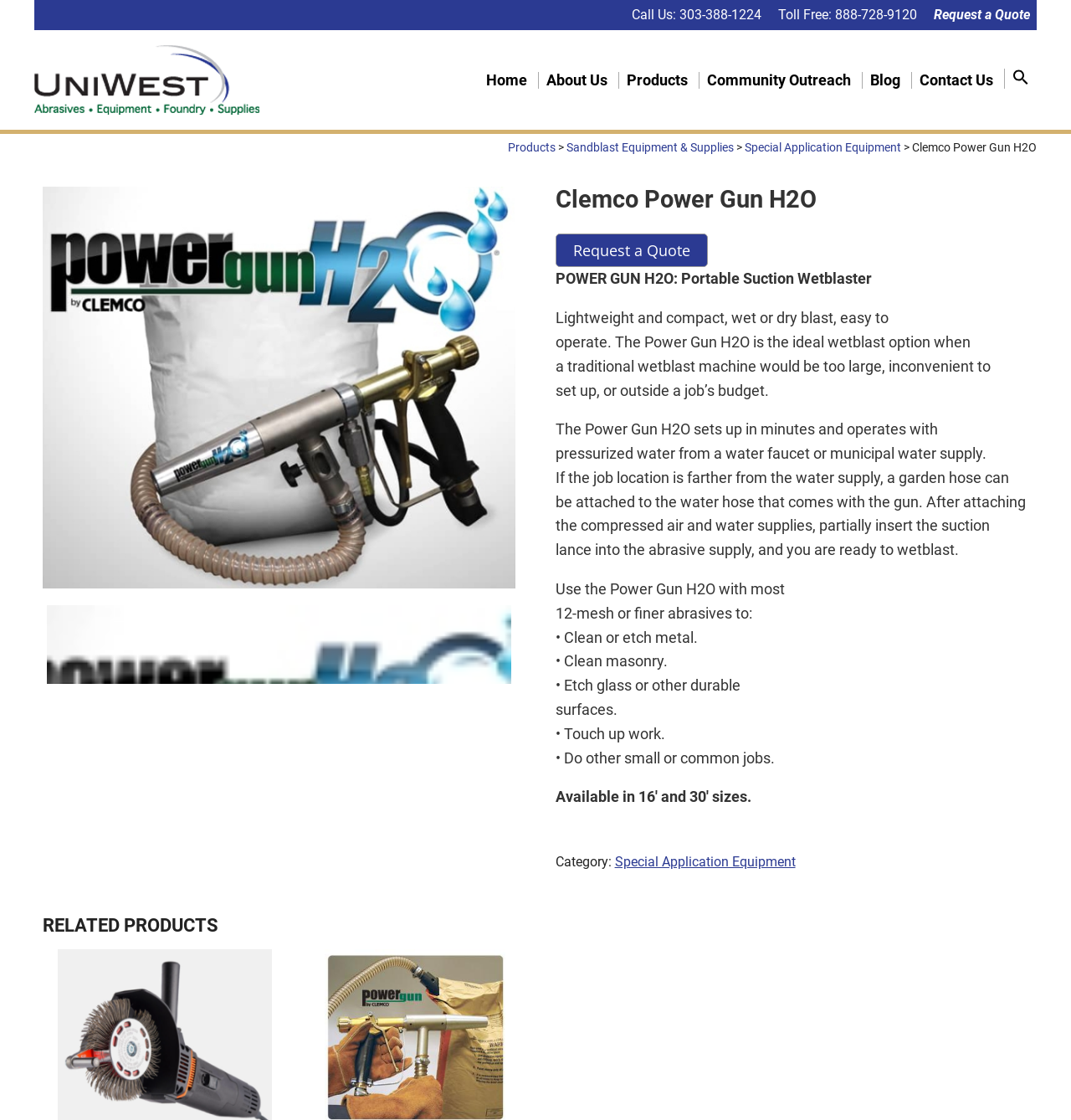Generate an in-depth caption that captures all aspects of the webpage.

The webpage is about the Clemco Power Gun H2O, a portable suction wetblaster. At the top, there is a navigation menu with links to "Home", "About Us", "Products", "Community Outreach", "Blog", "Contact Us", and a search icon. Below the navigation menu, there is a section with the company's contact information, including phone numbers and a "Request a Quote" link.

On the left side, there is a sidebar with links to "Products", "Sandblast Equipment & Supplies", and "Special Application Equipment". Below the sidebar, there is a large image of the Power Gun H2O.

The main content area is divided into two sections. The first section has a heading "Clemco Power Gun H2O" and a brief description of the product, including its features and benefits. There is also a "Request a Quote" button.

The second section provides more detailed information about the product, including its specifications, usage, and applications. The text is organized into paragraphs and bullet points, making it easy to read and understand. There are also several static text elements that provide additional information about the product.

At the bottom of the page, there is a section with a heading "RELATED PRODUCTS" and a link to "Special Application Equipment".